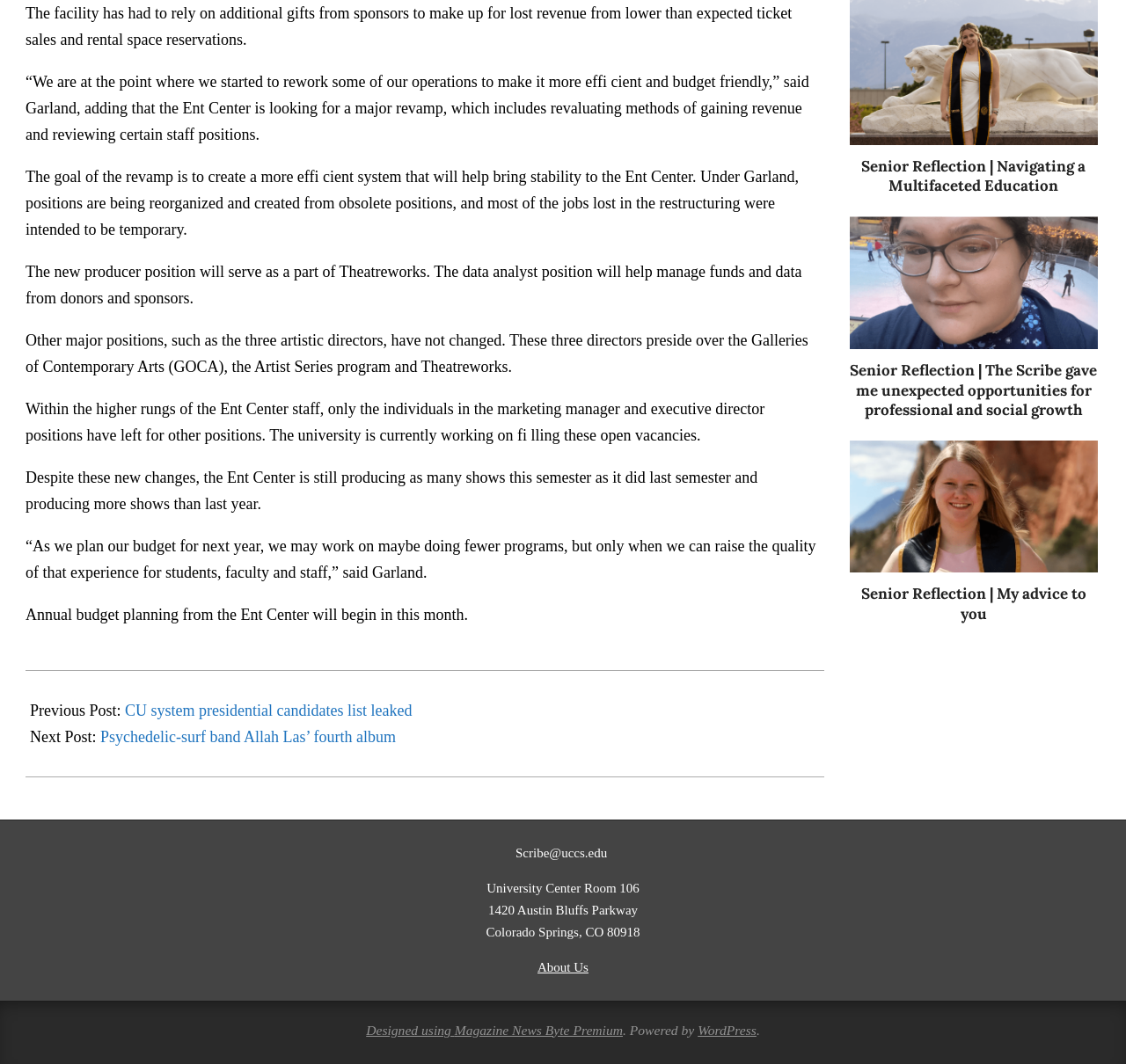Please find the bounding box coordinates of the element's region to be clicked to carry out this instruction: "Click on 'About Us'".

[0.477, 0.903, 0.523, 0.916]